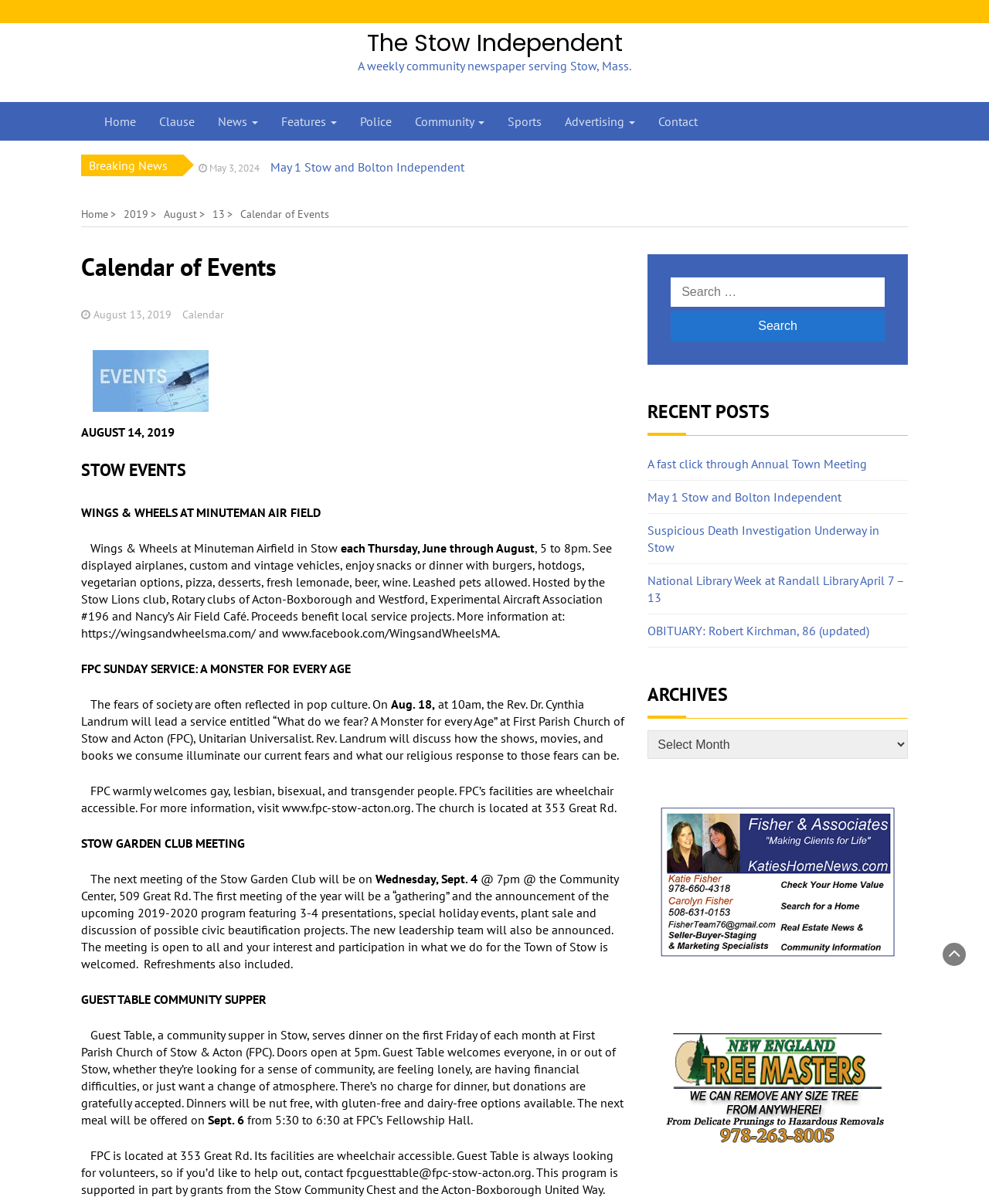Highlight the bounding box coordinates of the element that should be clicked to carry out the following instruction: "Read the 'STOW EVENTS' section". The coordinates must be given as four float numbers ranging from 0 to 1, i.e., [left, top, right, bottom].

[0.082, 0.382, 0.632, 0.399]